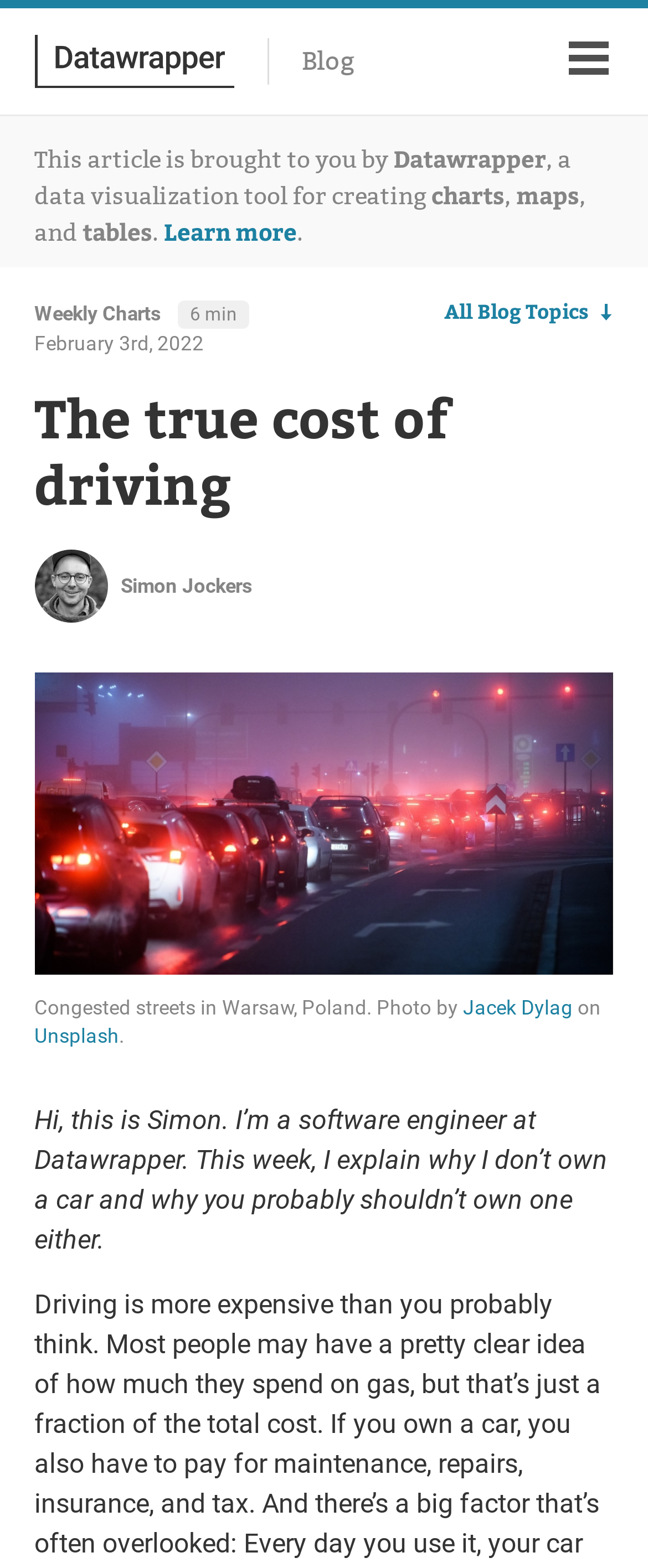Using the provided element description "parent_node: Blog aria-label="Datawrapper Blog"", determine the bounding box coordinates of the UI element.

[0.053, 0.022, 0.361, 0.056]